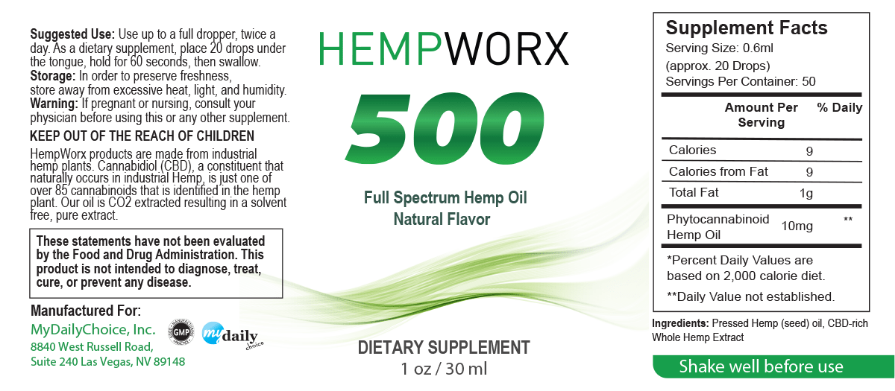Utilize the details in the image to give a detailed response to the question: What is the manufacturer of HEMPWORX 500?

The manufacturer of HEMPWORX 500 can be found at the bottom of the label, which states that the product is manufactured by MyDailyChoice, Inc., based in Las Vegas, NV.